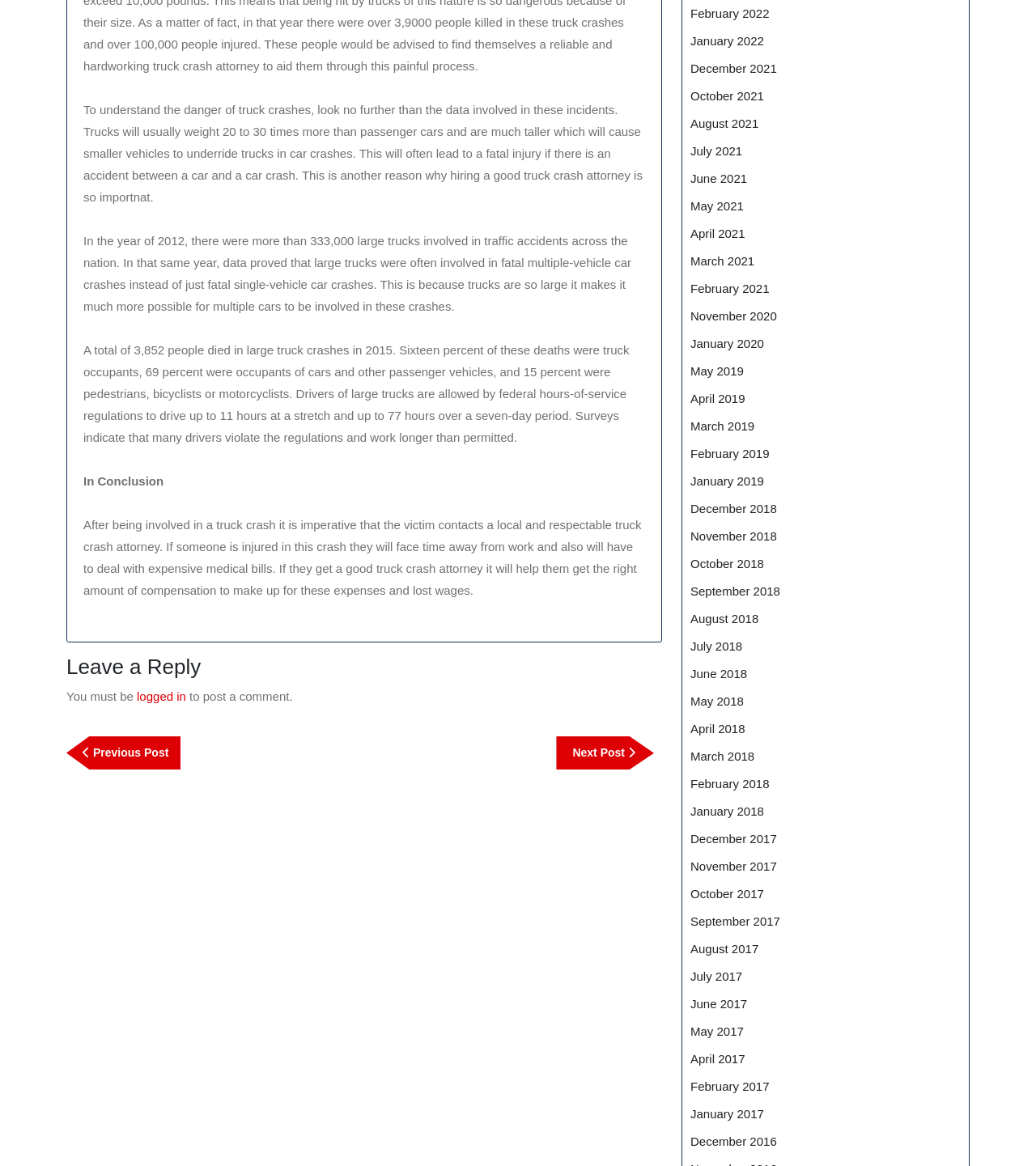Determine the bounding box coordinates for the area that should be clicked to carry out the following instruction: "Go to previous post".

[0.064, 0.631, 0.175, 0.66]